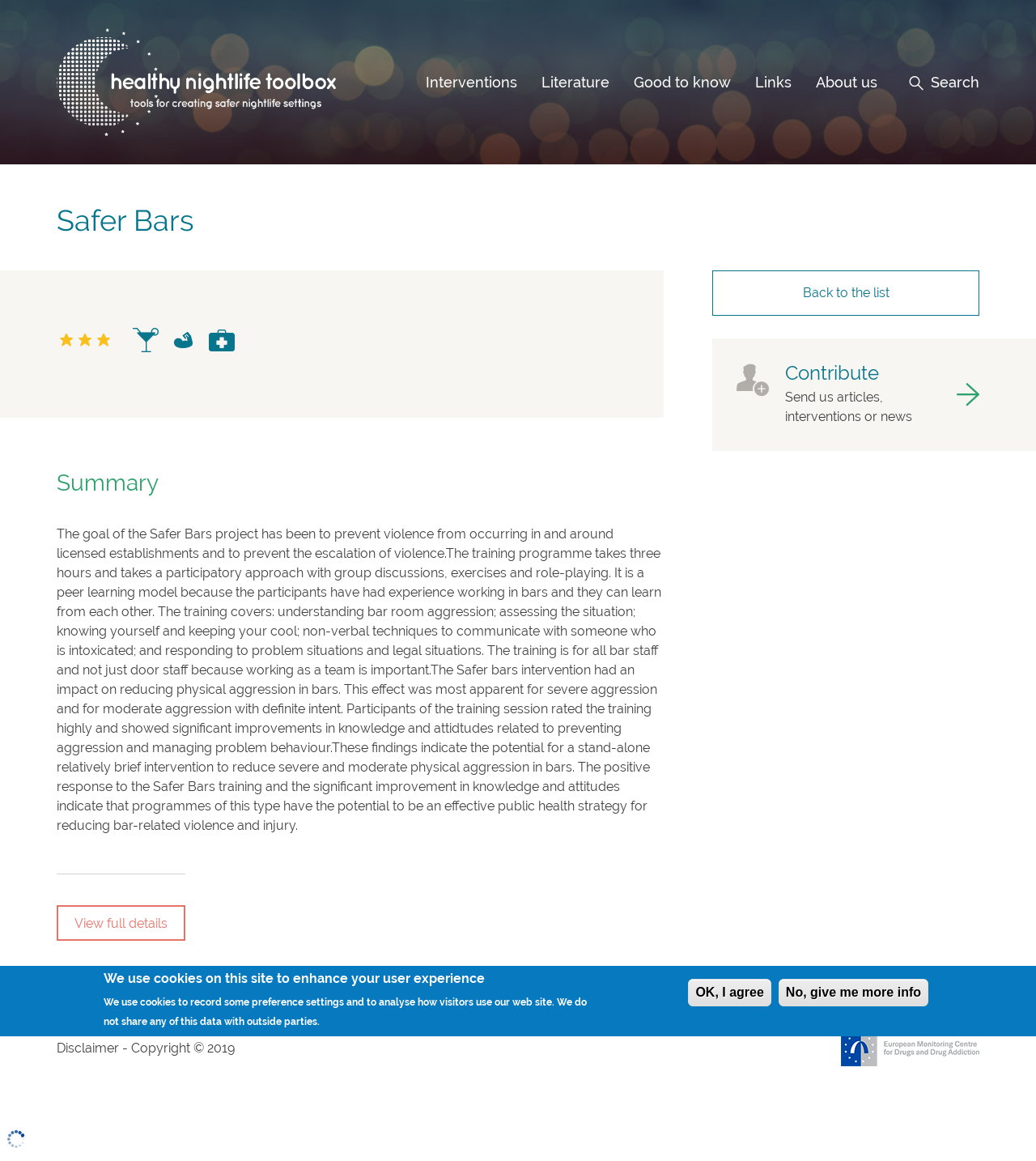Provide an in-depth caption for the contents of the webpage.

The webpage is about the "Safer Bars" project, which aims to prevent violence in and around licensed establishments. At the top, there is a navigation menu with links to "Home", "Interventions", "Literature", "Good to know", "Links", "About us", and a search bar with a magnifying glass icon. The search bar is accompanied by a "Search" button.

Below the navigation menu, there is a heading "Safer Bars" followed by three small images. The main content of the page is a summary of the Safer Bars project, which describes the goal, training program, and impact of the project. The text is divided into paragraphs and provides detailed information about the project.

To the right of the main content, there is a complementary section with a heading "Contribute" and a link to "Back to the list". This section also includes a call to action to "Send us articles, interventions or news" and a link to contribute.

At the bottom of the page, there is a section with links to "Disclaimer", "Copyright", and an external link. There is also a notice about the use of cookies on the site, which includes a brief description of how cookies are used and two buttons to either agree or get more information.